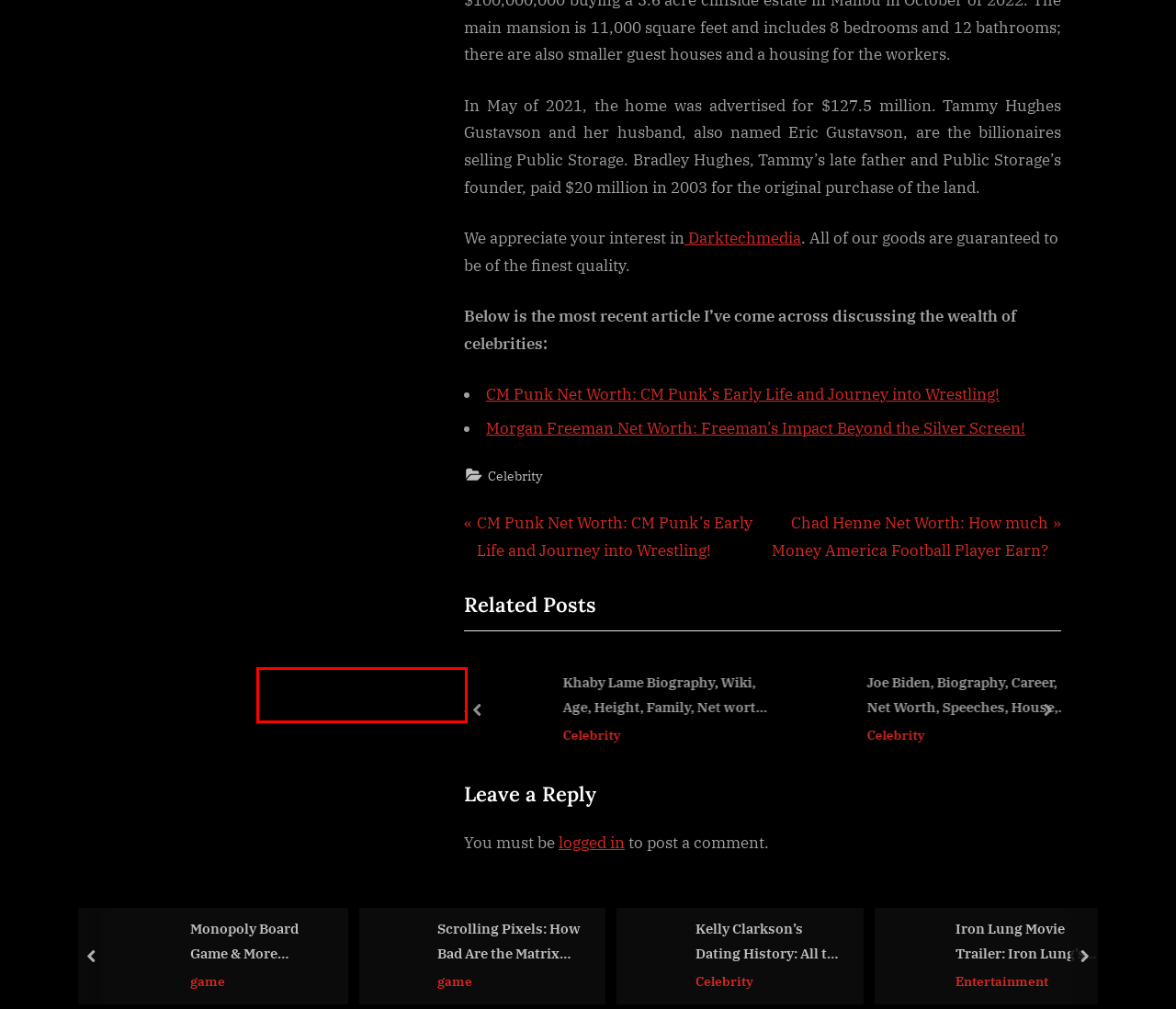A screenshot of a webpage is given, featuring a red bounding box around a UI element. Please choose the webpage description that best aligns with the new webpage after clicking the element in the bounding box. These are the descriptions:
A. Log In ‹ Dark Tech Media — WordPress
B. Morgan Freeman Net Worth: Freeman's Impact Beyond the Silver Screen! - Dark Tech Media
C. House of Ho Season 2: Everything We Know So Far - Dark Tech Media
D. CM Punk Net Worth: CM Punk's Early Life and Journey into Wrestling! - Dark Tech Media
E. Bryant Gumbel Net Worth: How Much Money the American Sportscaster Earn? - Dark Tech Media
F. Joe Biden, Biography, Career, Net Worth, Speeches, House, Income! - Dark Tech Media
G. Chad Henne Net Worth: How much Money America Football Player Earn? - Dark Tech Media
H. The Fall Guy Release Date: The Fall Guy Unveils Hollywood's Underbelly! - Dark Tech Media

F